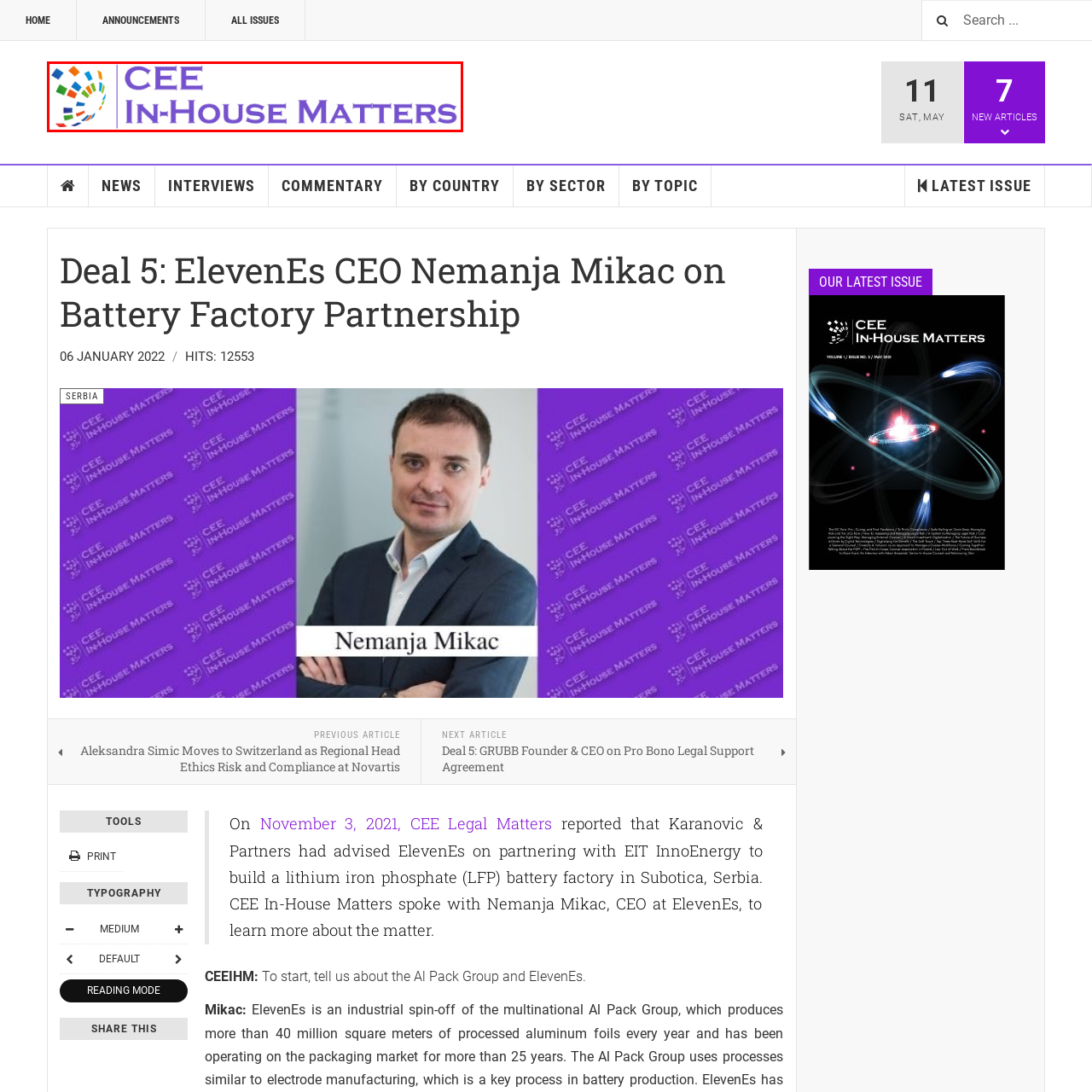Inspect the area marked by the red box and provide a short answer to the question: What color is the font used for the name?

Purple